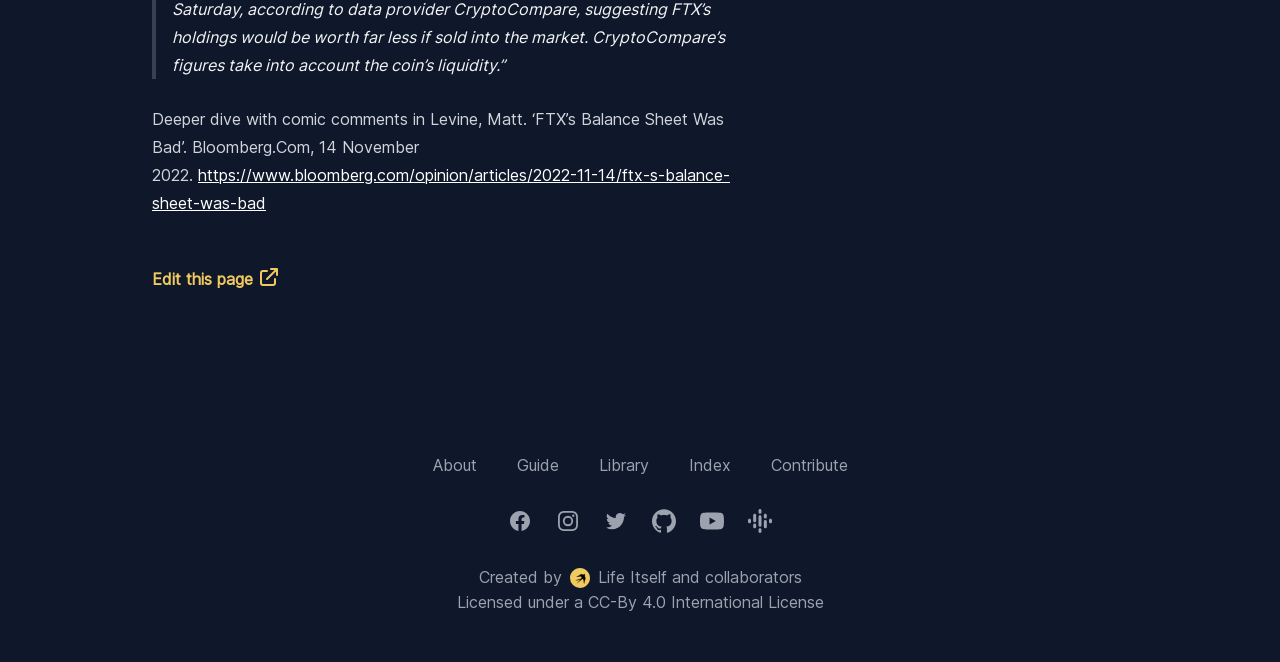Find the bounding box coordinates for the area that must be clicked to perform this action: "Learn more about the website".

[0.338, 0.687, 0.372, 0.717]